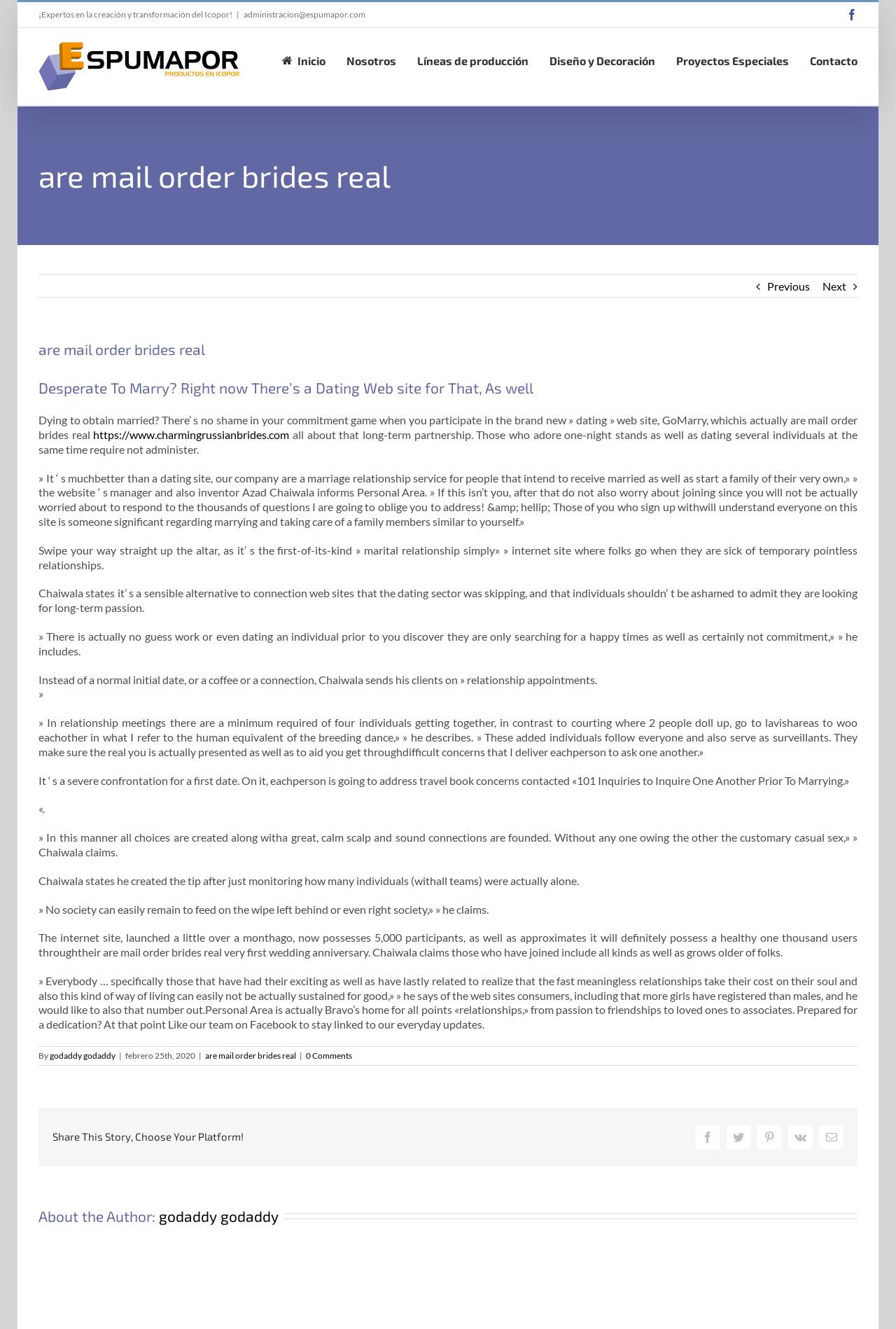Specify the bounding box coordinates of the area to click in order to execute this command: 'Read more about 'are mail order brides real''. The coordinates should consist of four float numbers ranging from 0 to 1, and should be formatted as [left, top, right, bottom].

[0.043, 0.116, 0.436, 0.149]